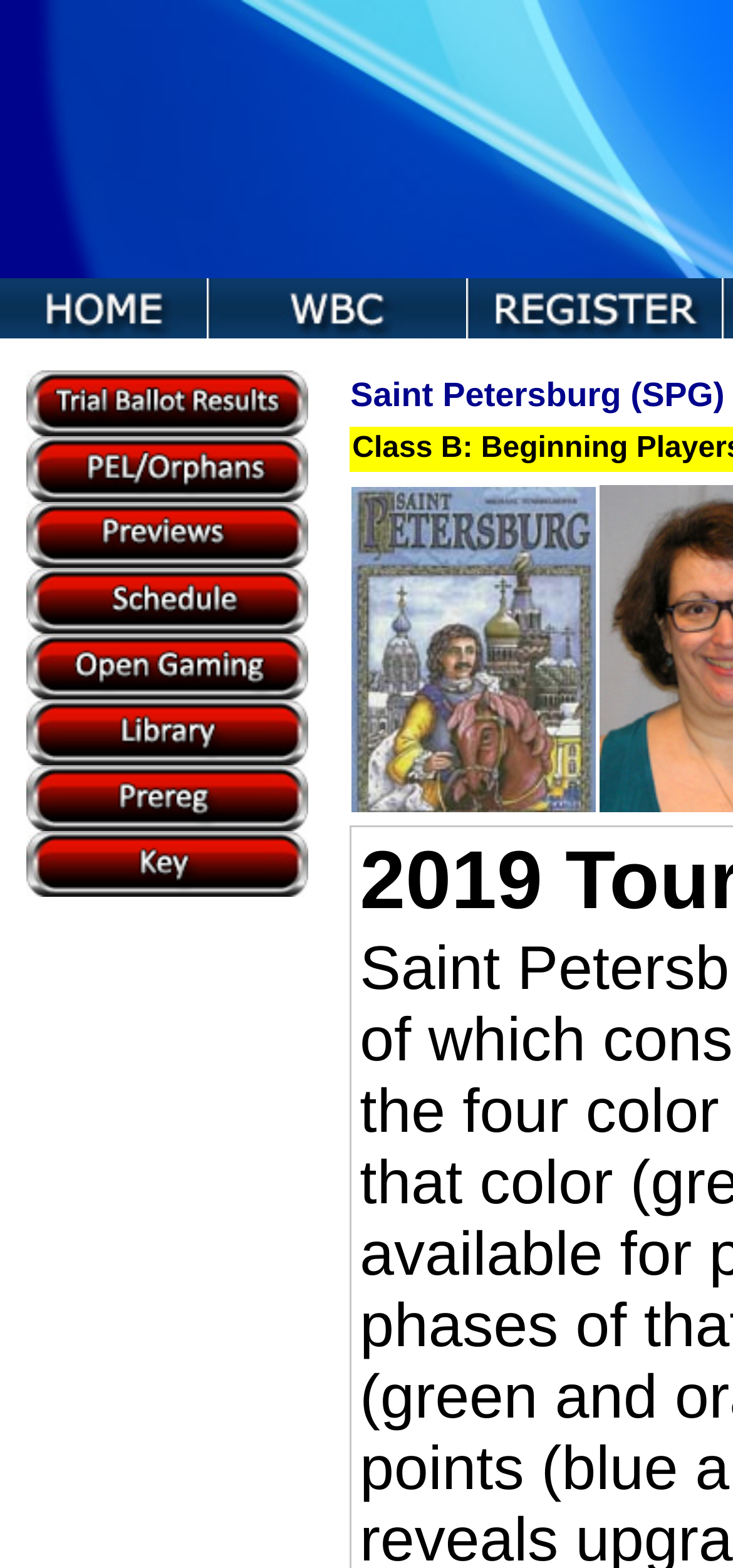Please identify the bounding box coordinates of the area that needs to be clicked to follow this instruction: "View WBC Orphans/Preliminary Event List".

[0.037, 0.305, 0.421, 0.325]